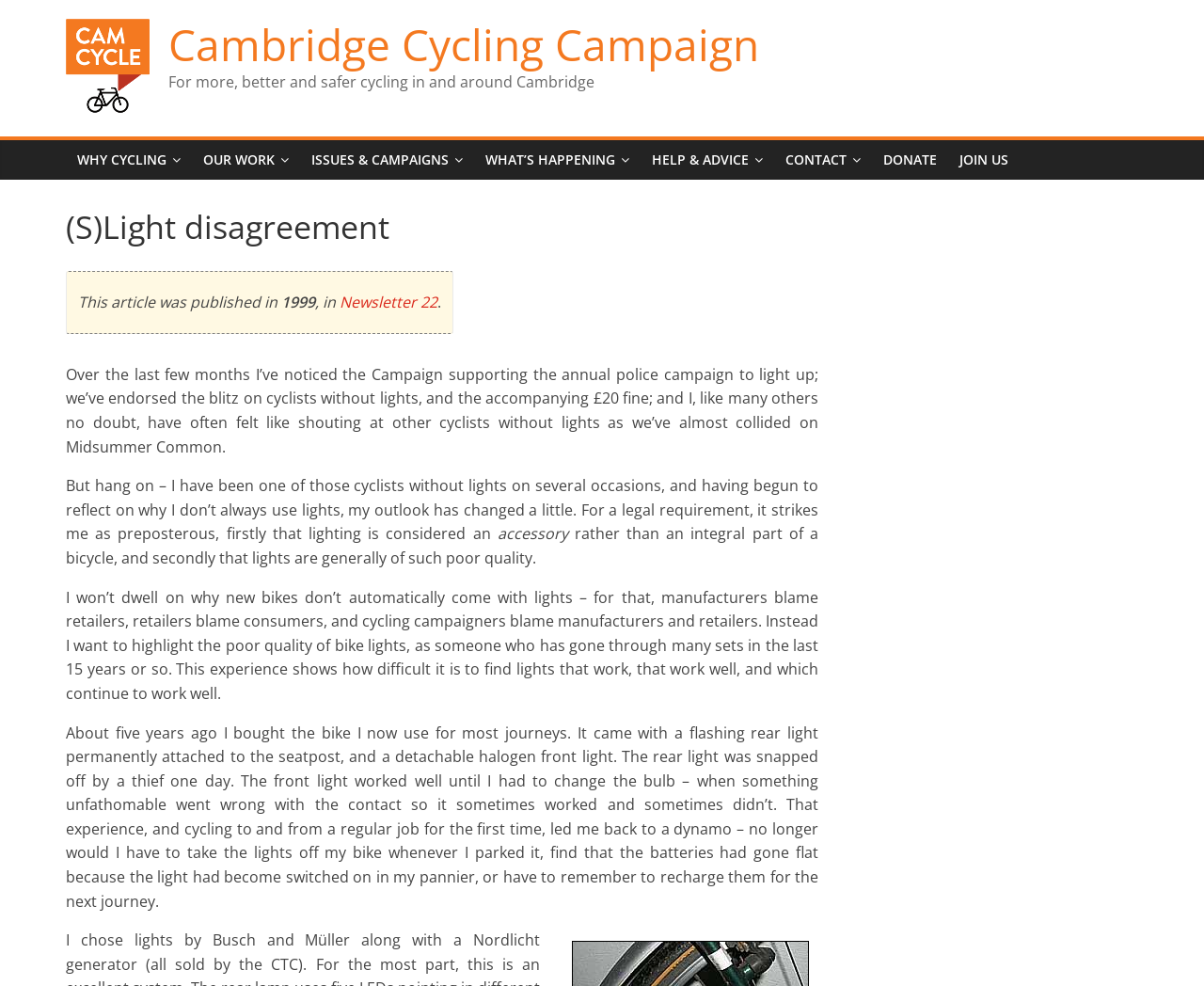Please identify the bounding box coordinates of the region to click in order to complete the task: "Click on the link to Cambridge Cycling Campaign". The coordinates must be four float numbers between 0 and 1, specified as [left, top, right, bottom].

[0.055, 0.02, 0.124, 0.041]